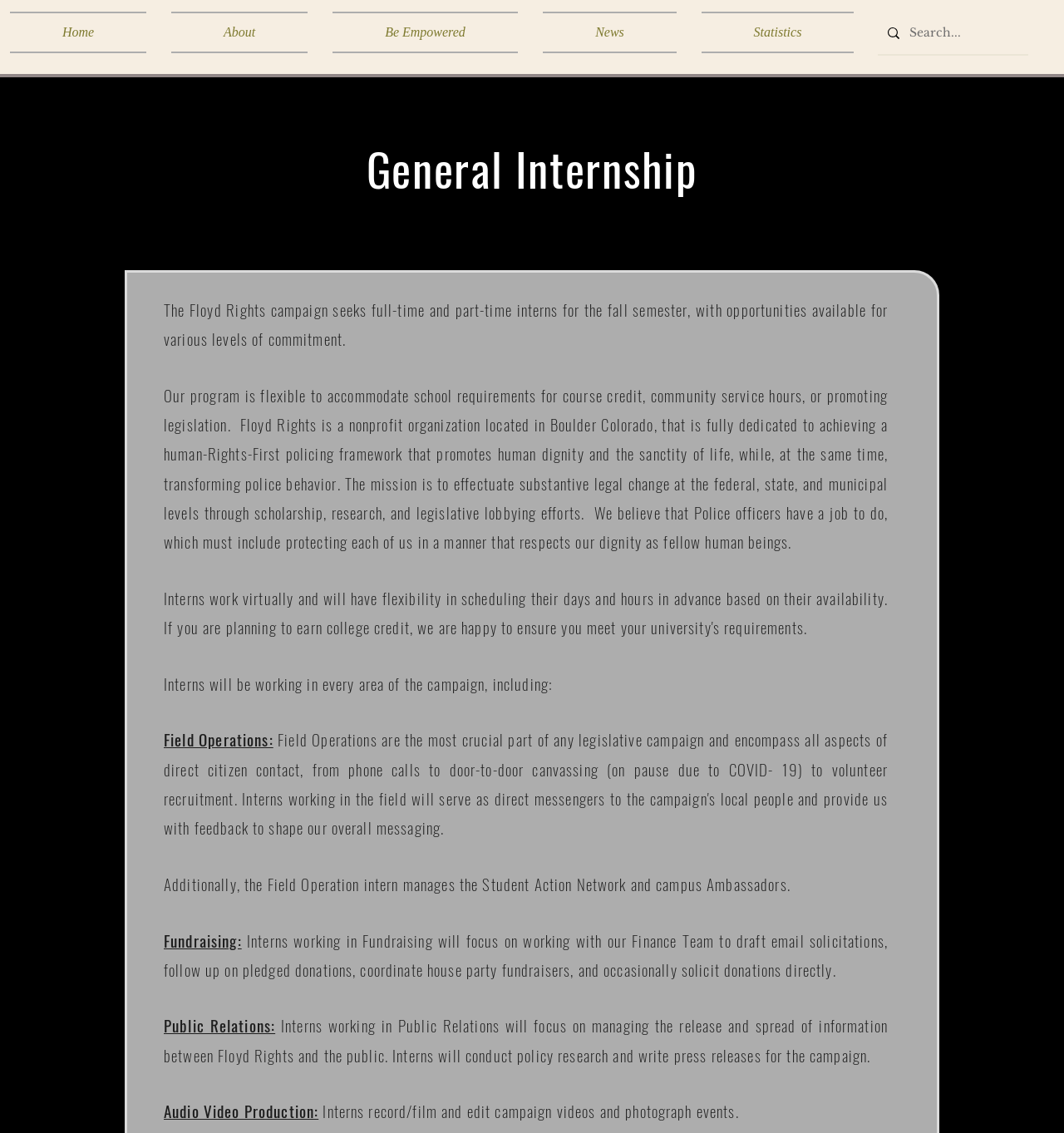Return the bounding box coordinates of the UI element that corresponds to this description: "Be Empowered". The coordinates must be given as four float numbers in the range of 0 and 1, [left, top, right, bottom].

[0.301, 0.01, 0.498, 0.047]